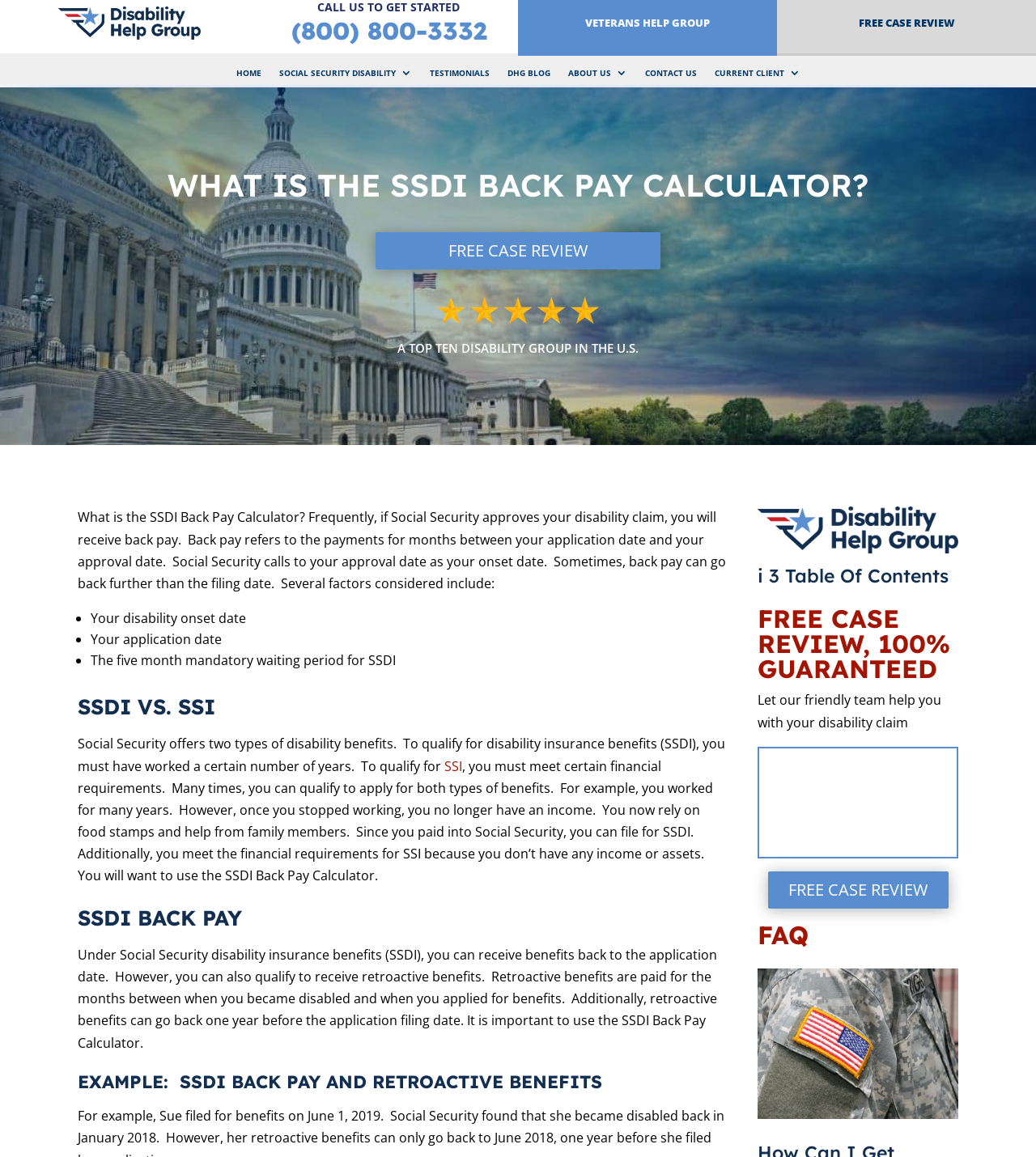Locate the UI element described by Home and provide its bounding box coordinates. Use the format (top-left x, top-left y, bottom-right x, bottom-right y) with all values as floating point numbers between 0 and 1.

[0.228, 0.058, 0.252, 0.073]